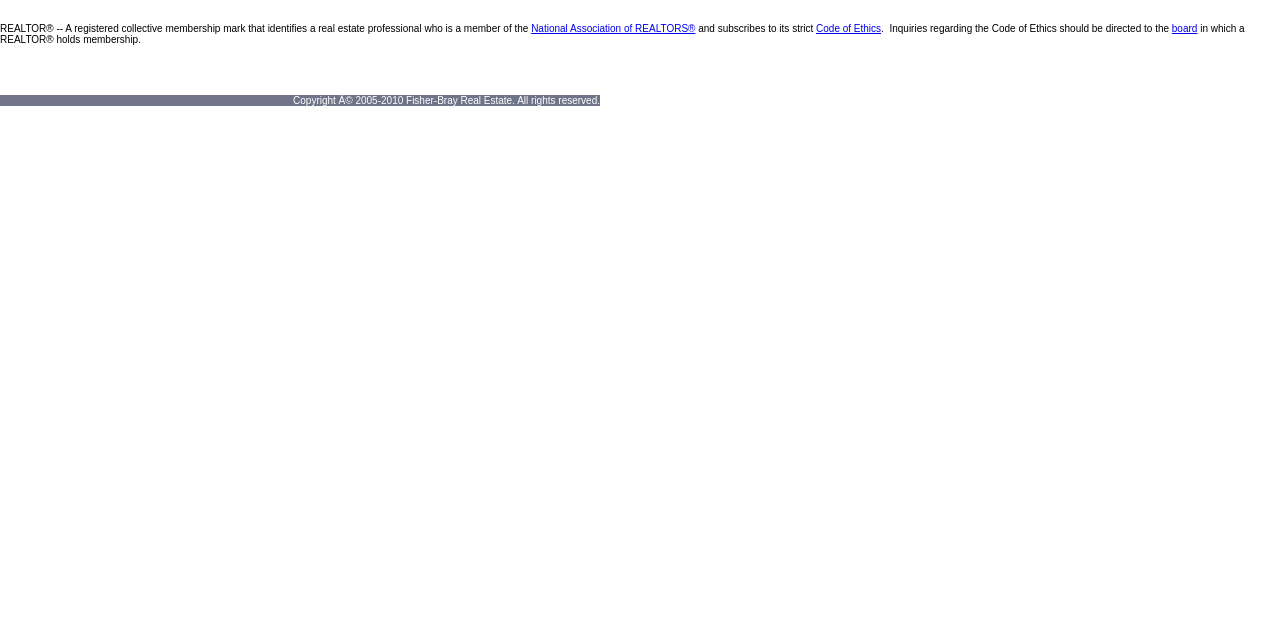Given the following UI element description: "Code of Ethics", find the bounding box coordinates in the webpage screenshot.

[0.638, 0.036, 0.688, 0.053]